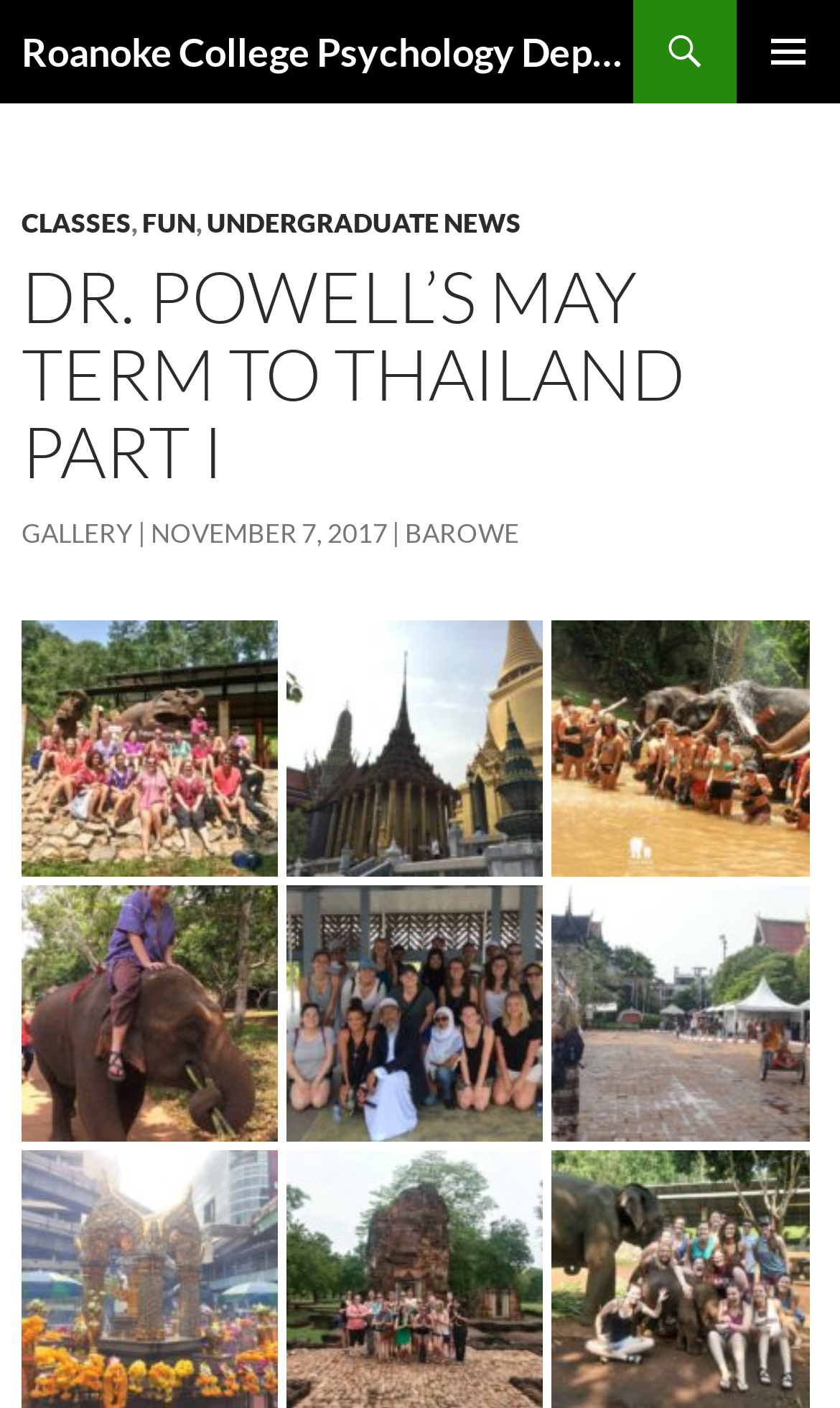Please identify the bounding box coordinates of the element that needs to be clicked to execute the following command: "View the GALLERY". Provide the bounding box using four float numbers between 0 and 1, formatted as [left, top, right, bottom].

[0.026, 0.367, 0.159, 0.39]